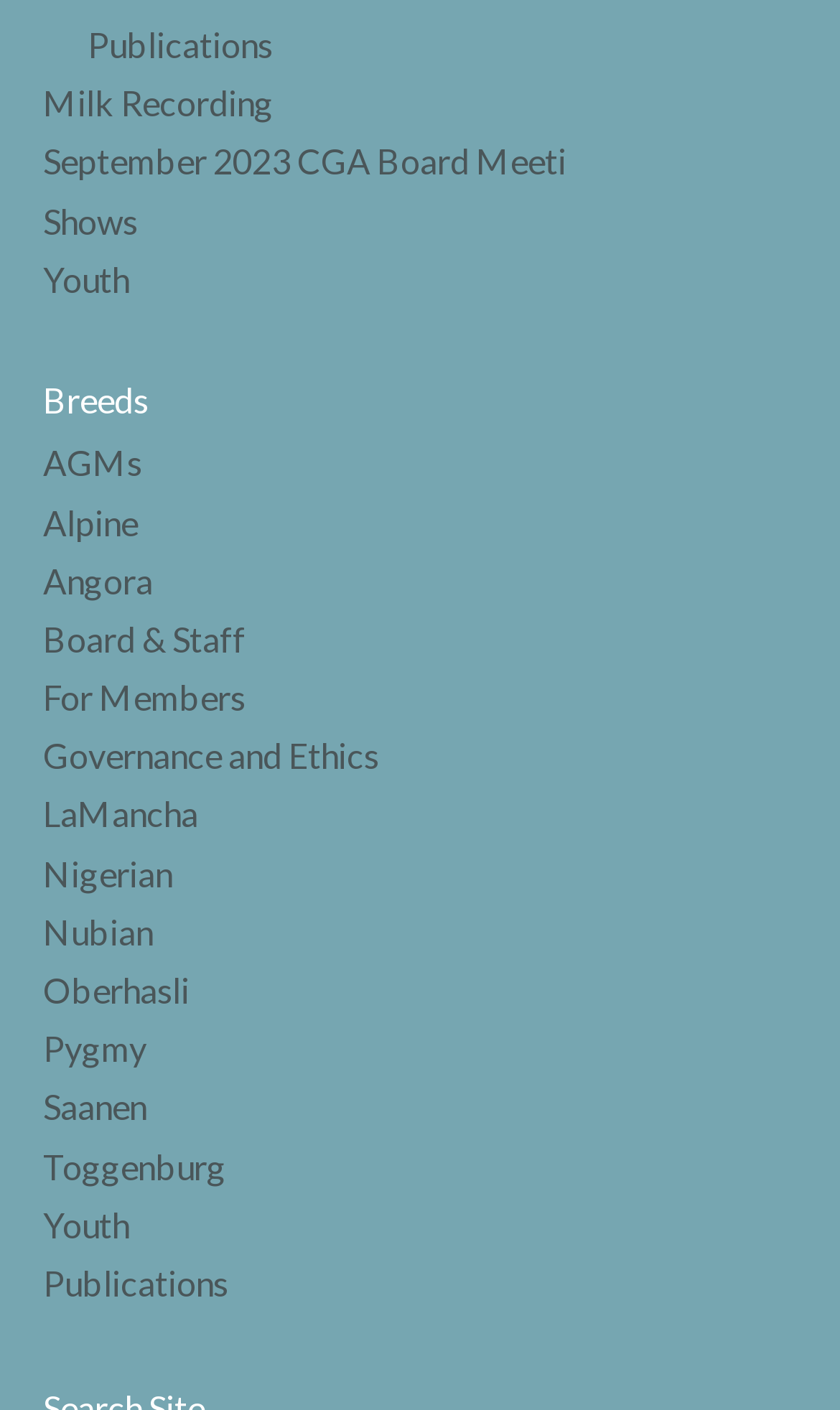Find the bounding box coordinates of the UI element according to this description: "Science".

None